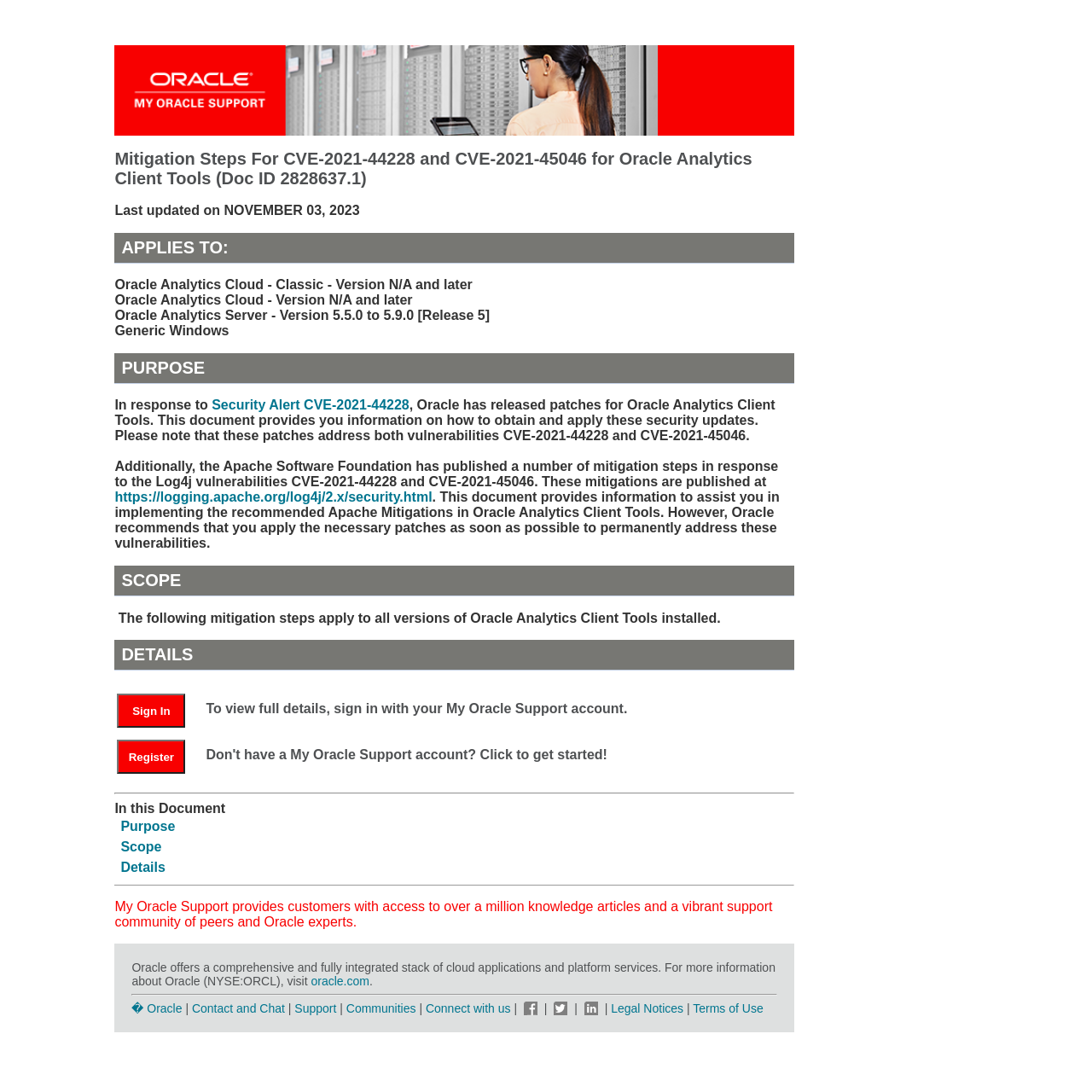Determine the bounding box coordinates of the target area to click to execute the following instruction: "Register for a My Oracle Support account."

[0.107, 0.686, 0.185, 0.699]